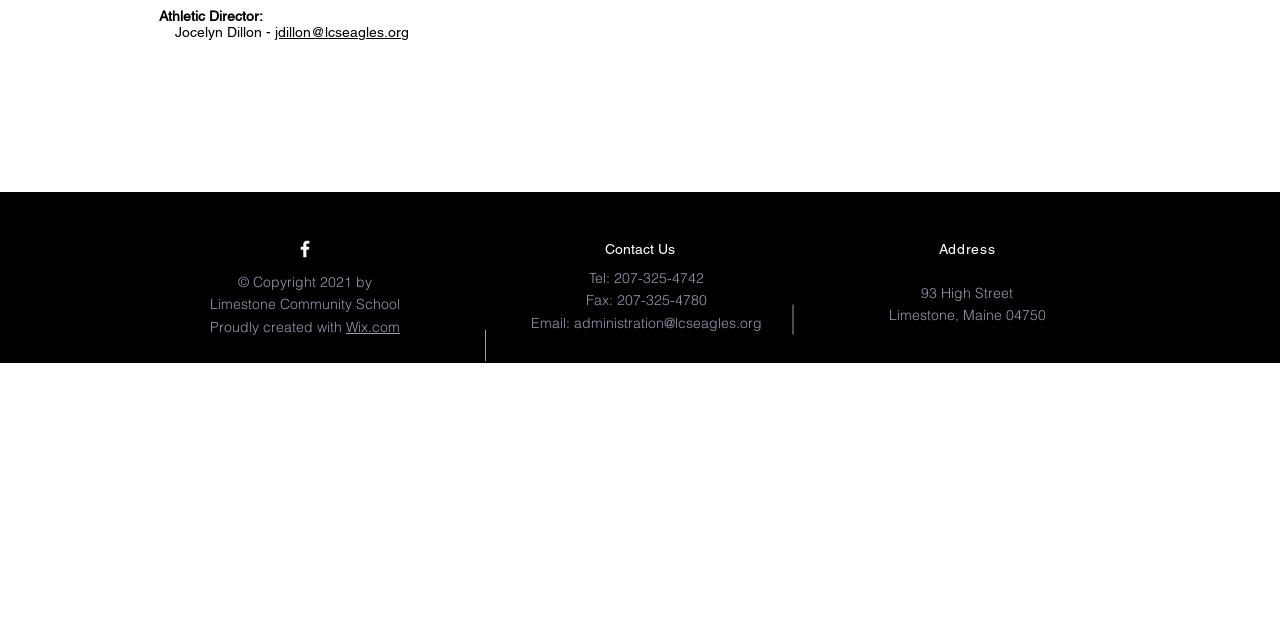Identify the bounding box of the HTML element described here: "jdillon@lcseagles.org". Provide the coordinates as four float numbers between 0 and 1: [left, top, right, bottom].

[0.215, 0.038, 0.32, 0.062]